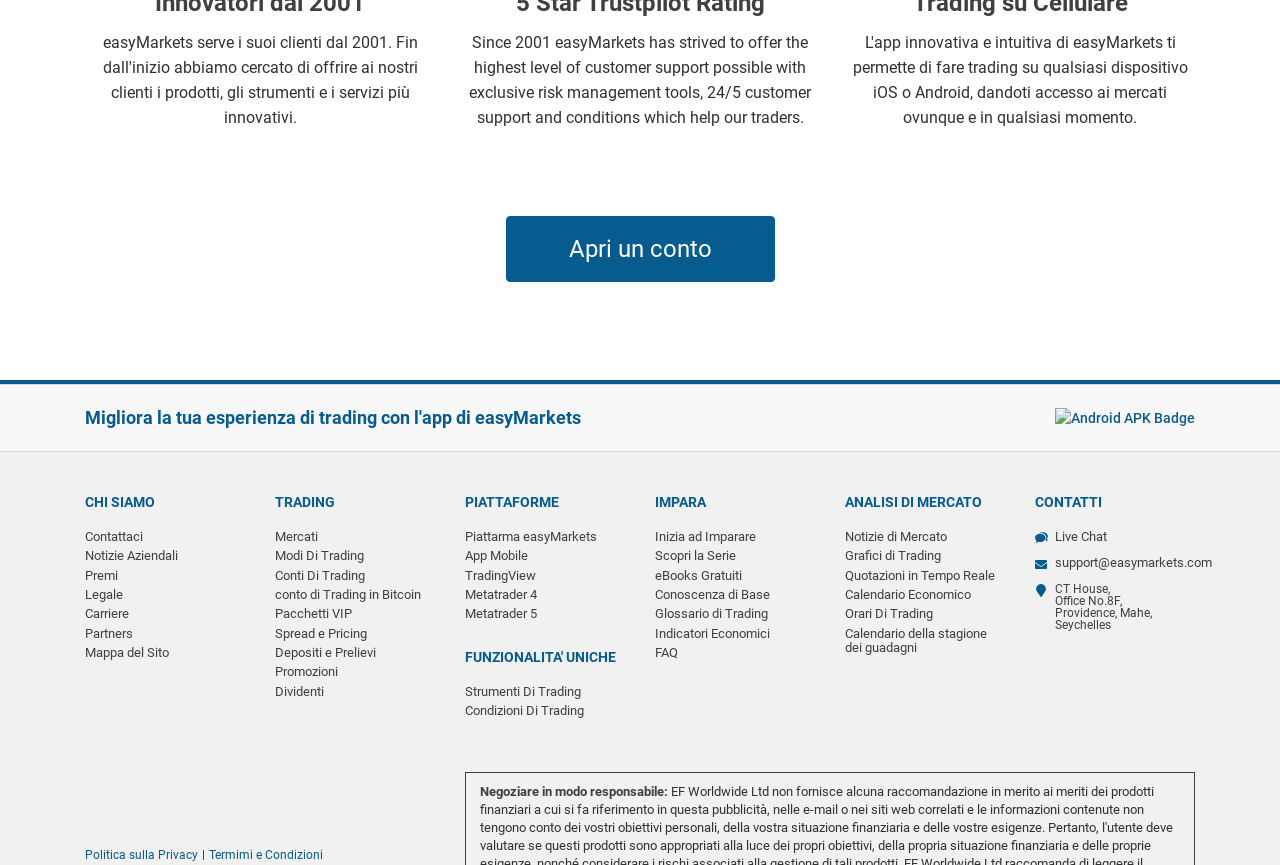Locate the bounding box of the UI element described by: "Quotazioni in Tempo Reale" in the given webpage screenshot.

[0.66, 0.772, 0.777, 0.79]